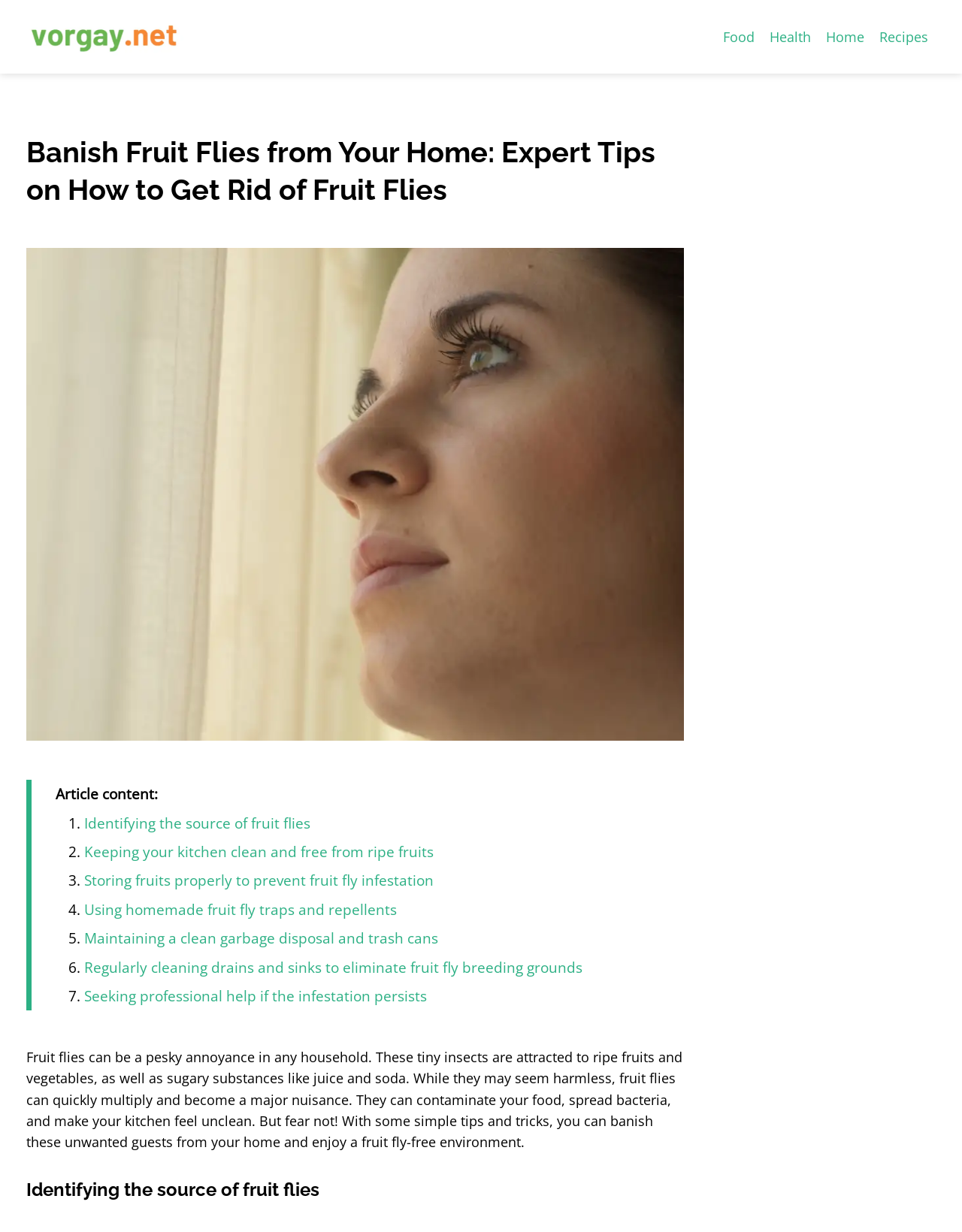Could you determine the bounding box coordinates of the clickable element to complete the instruction: "Learn how to keep your kitchen clean and free from ripe fruits"? Provide the coordinates as four float numbers between 0 and 1, i.e., [left, top, right, bottom].

[0.088, 0.683, 0.451, 0.699]